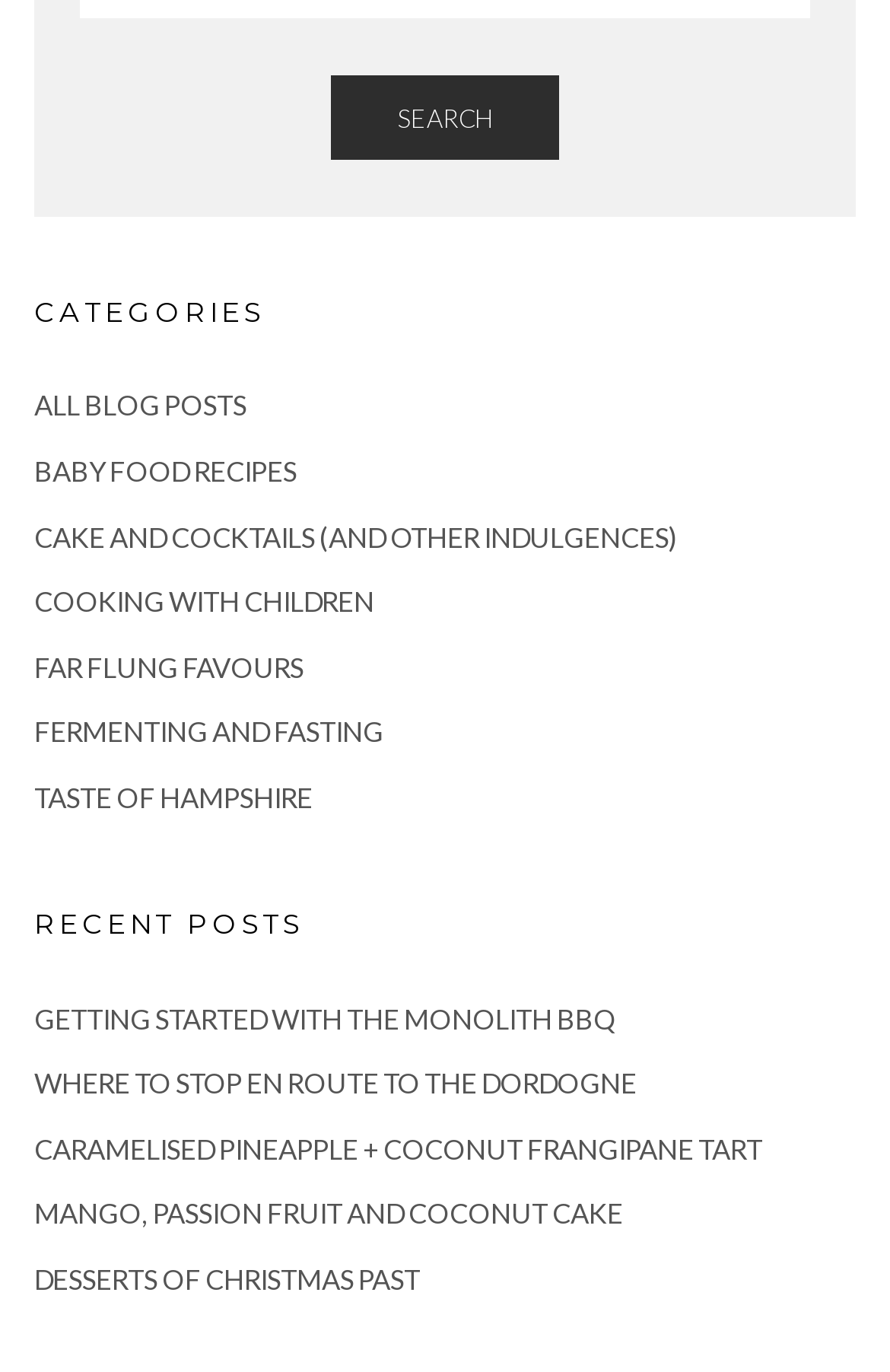Use the details in the image to answer the question thoroughly: 
What is the position of the 'SEARCH' button?

I looked at the bounding box coordinates of the 'SEARCH' button, which are [0.372, 0.054, 0.628, 0.117], and found that it is located at the top center of the webpage.